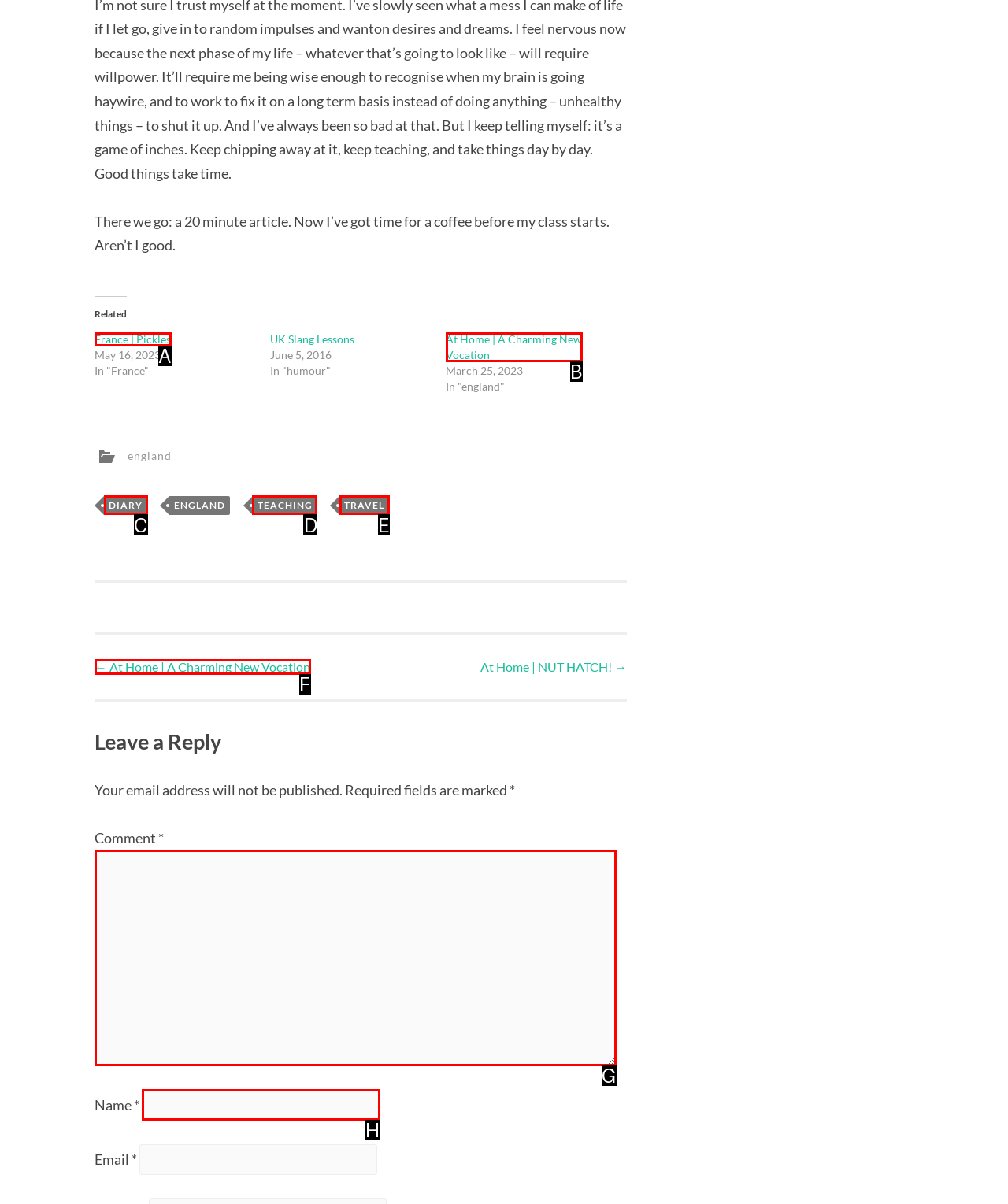Point out which UI element to click to complete this task: Enter a comment in the text box
Answer with the letter corresponding to the right option from the available choices.

G